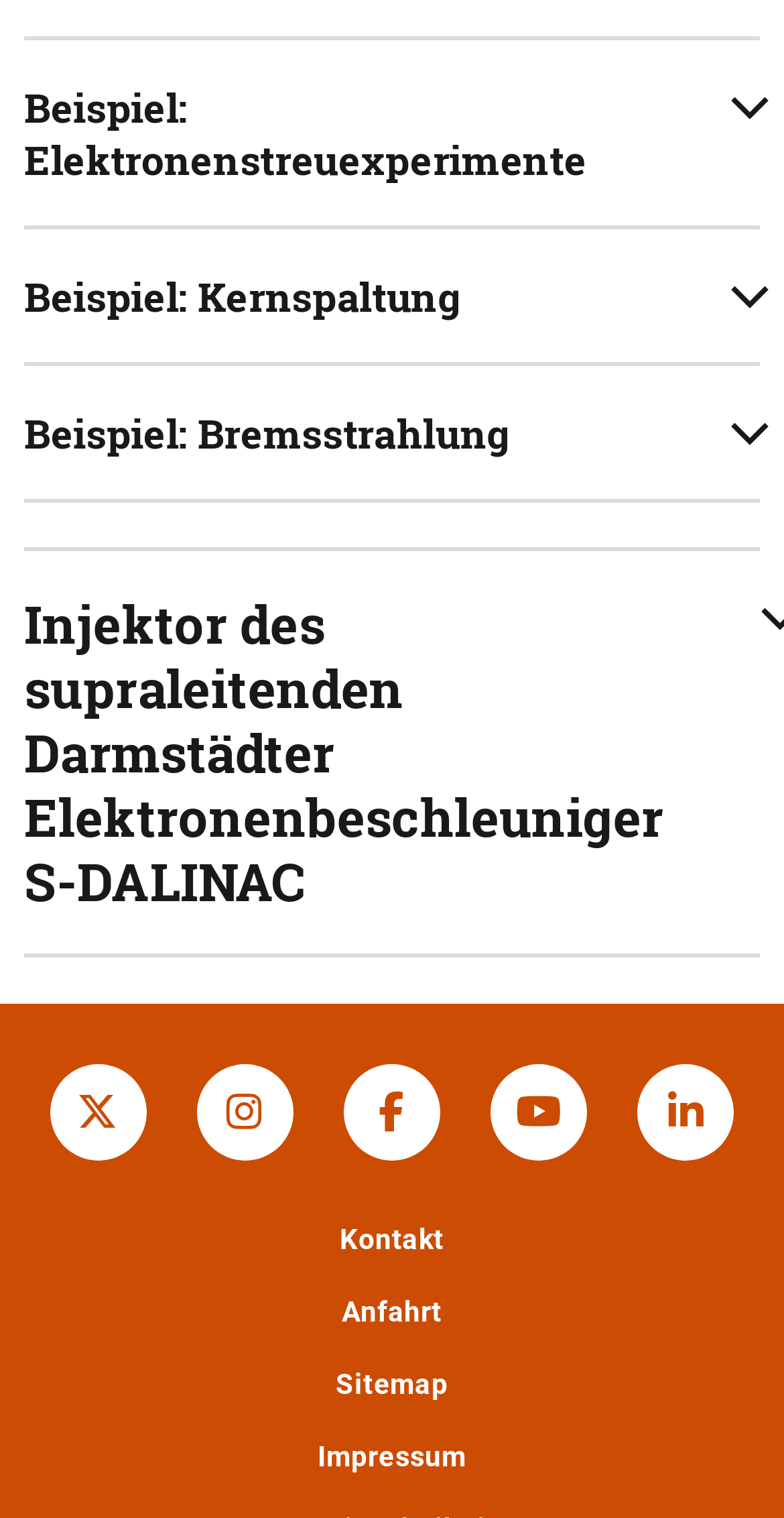Find and provide the bounding box coordinates for the UI element described with: "Torrentsites".

None